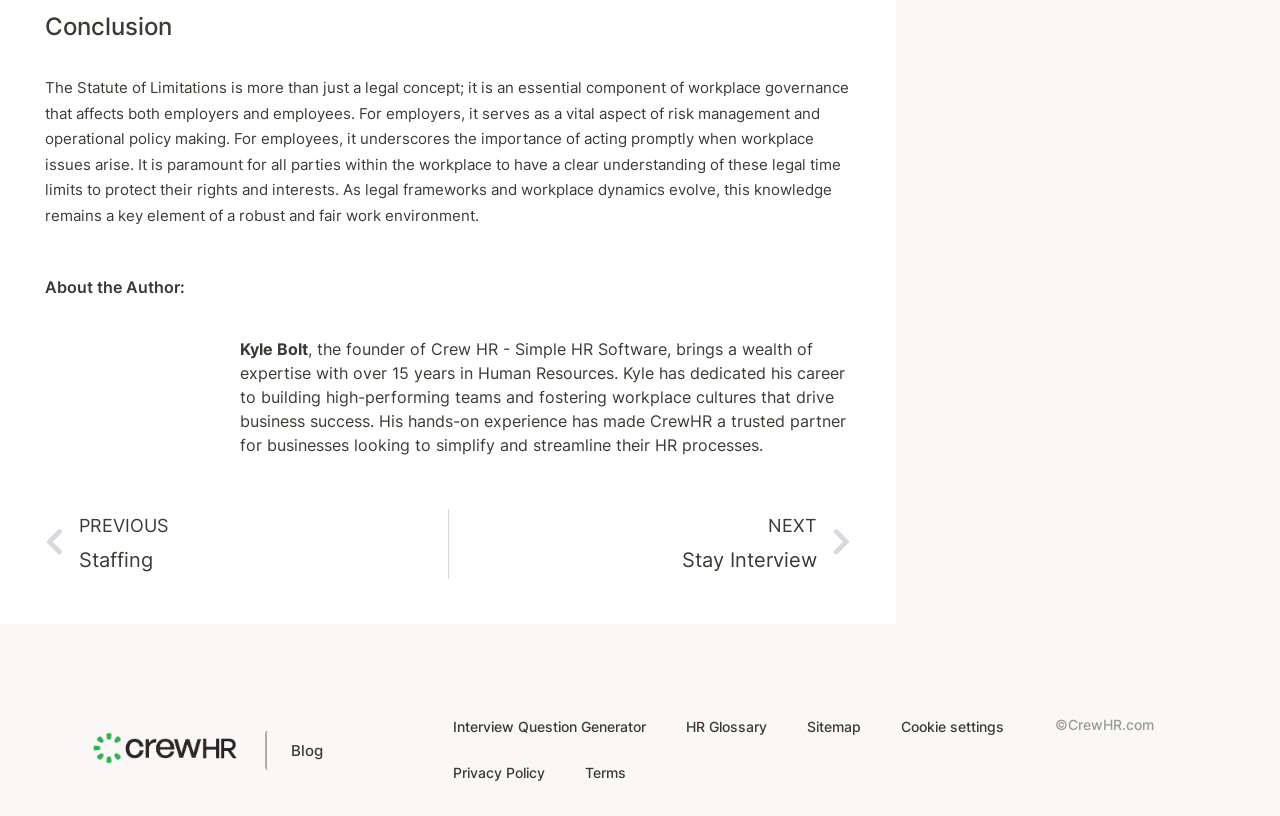Identify the bounding box coordinates for the element you need to click to achieve the following task: "read the previous article". Provide the bounding box coordinates as four float numbers between 0 and 1, in the form [left, top, right, bottom].

[0.035, 0.623, 0.35, 0.71]